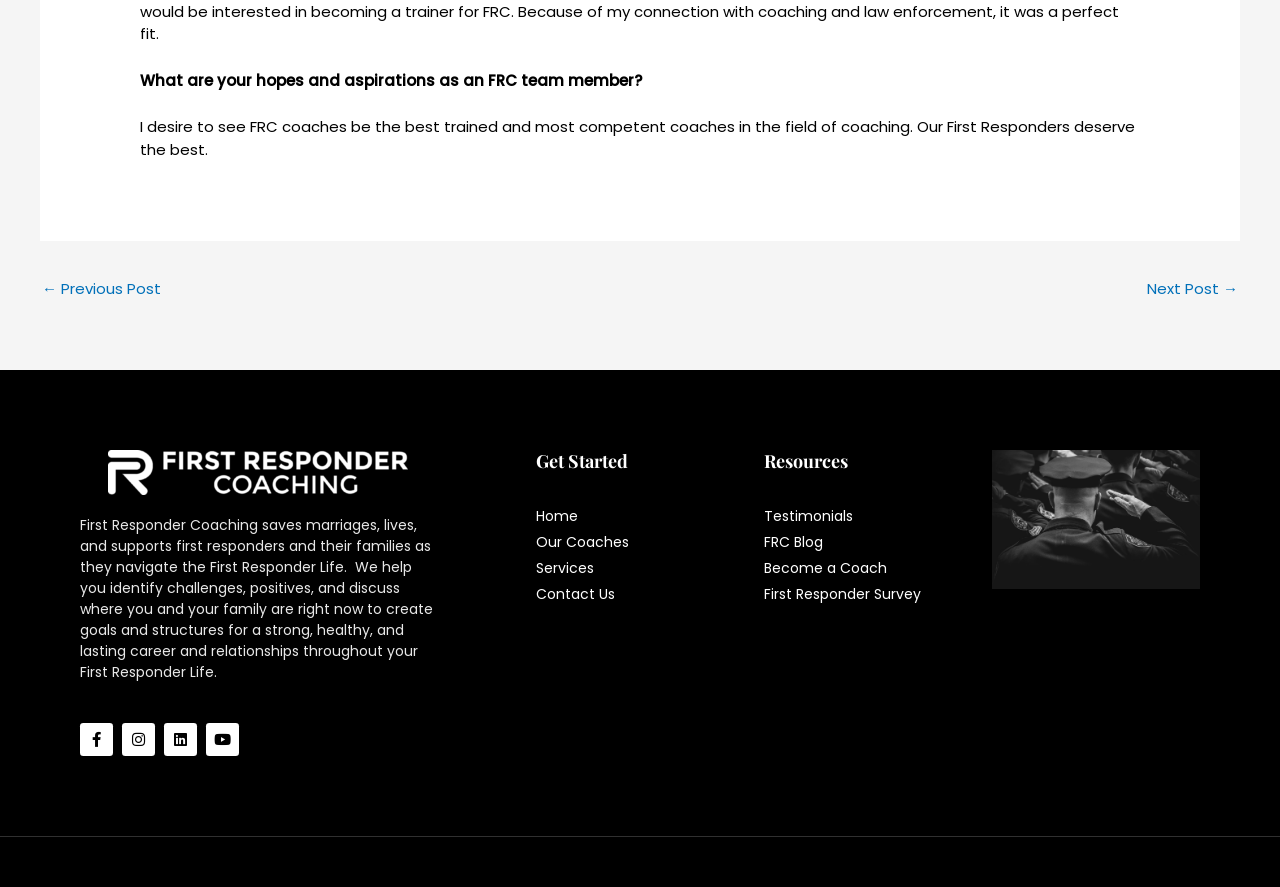Identify the bounding box of the HTML element described here: "FRC Blog". Provide the coordinates as four float numbers between 0 and 1: [left, top, right, bottom].

[0.597, 0.6, 0.759, 0.624]